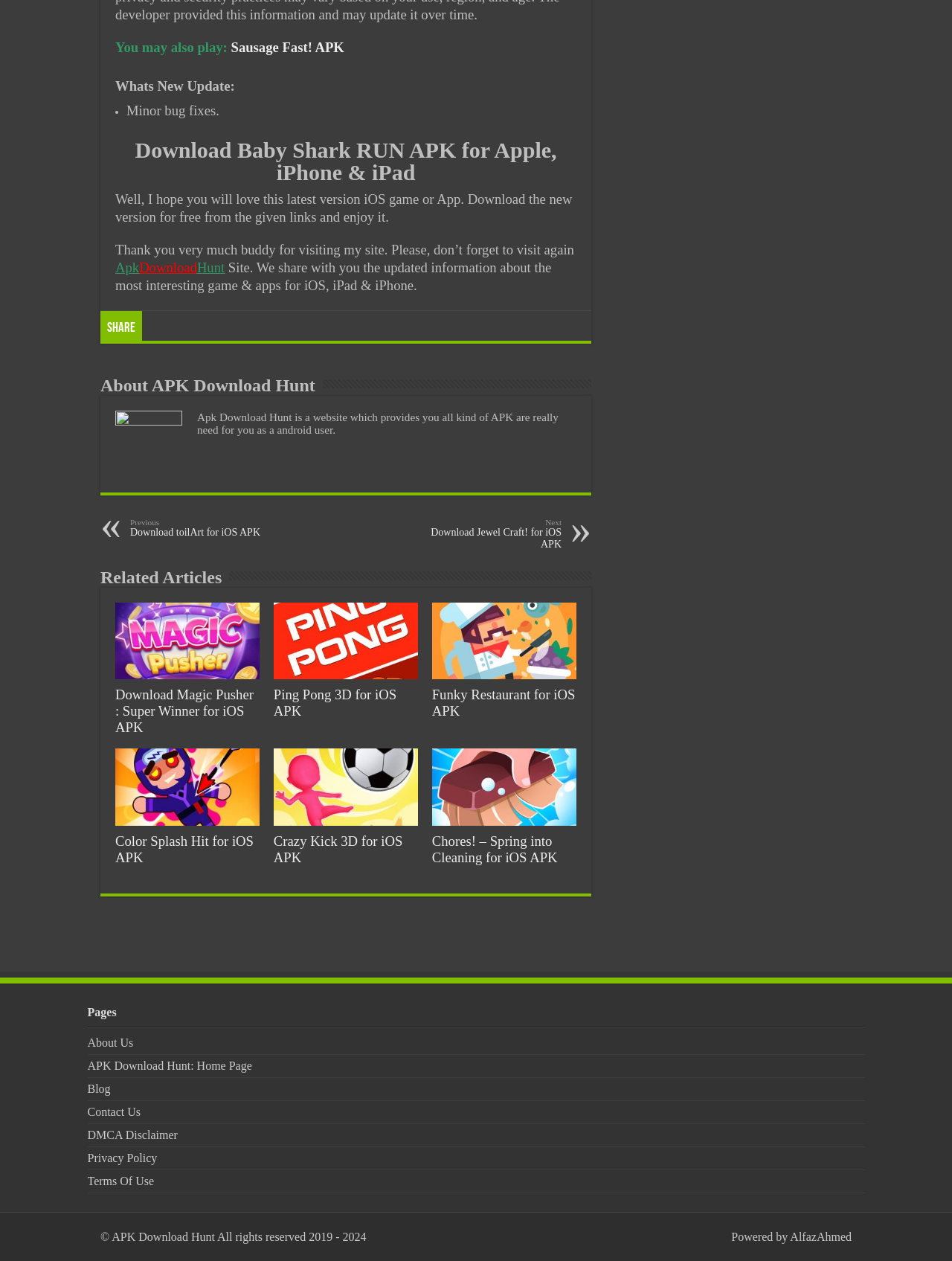What is the website about?
Refer to the screenshot and respond with a concise word or phrase.

APK downloads